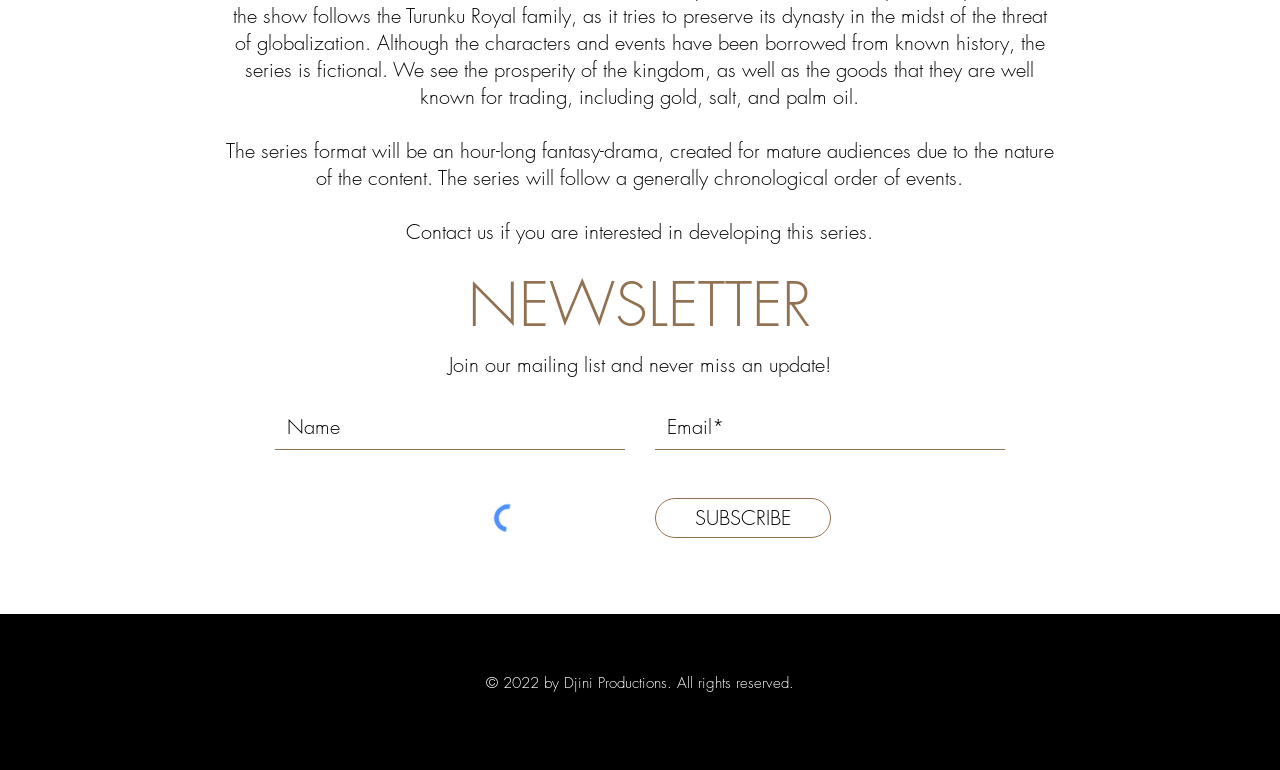Kindly determine the bounding box coordinates for the clickable area to achieve the given instruction: "Visit Facebook".

[0.437, 0.922, 0.45, 0.944]